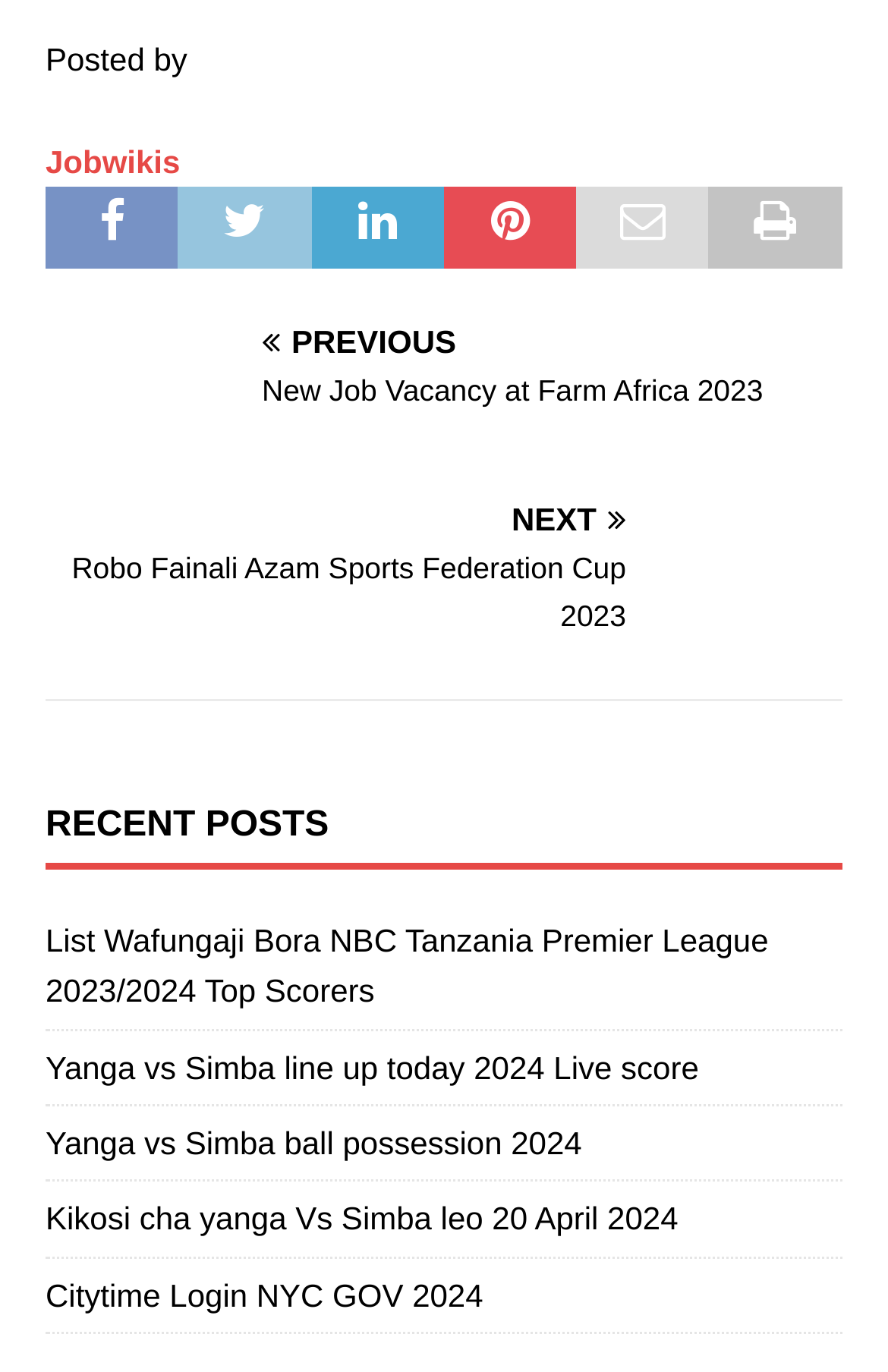How many images are there on the webpage?
Provide a detailed and well-explained answer to the question.

I counted the number of image elements on the webpage. There are three images, one associated with the 'New Job Vacancy at Farm Africa 2023' link, one associated with the 'Robo Fainali Azam Sports Federation Cup 2023' link, and one located below the 'RECENT POSTS' section.